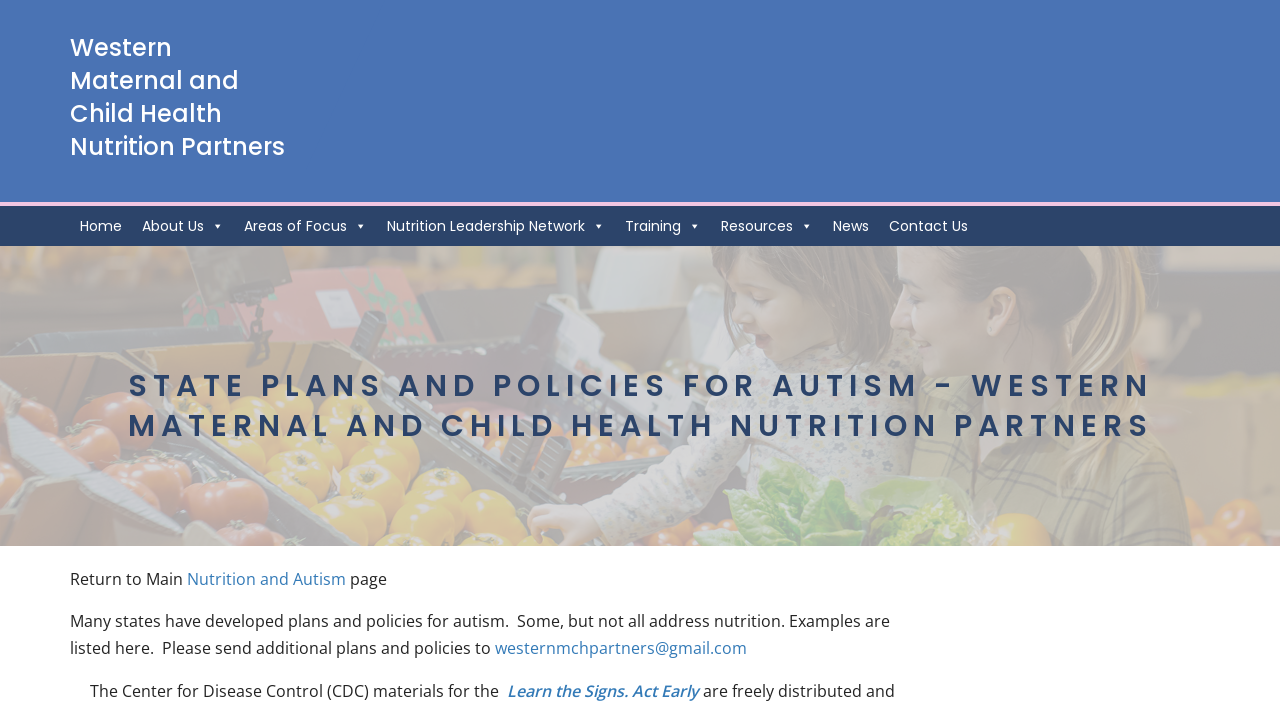Provide the bounding box coordinates of the section that needs to be clicked to accomplish the following instruction: "view learn the signs act early."

[0.396, 0.967, 0.546, 0.998]